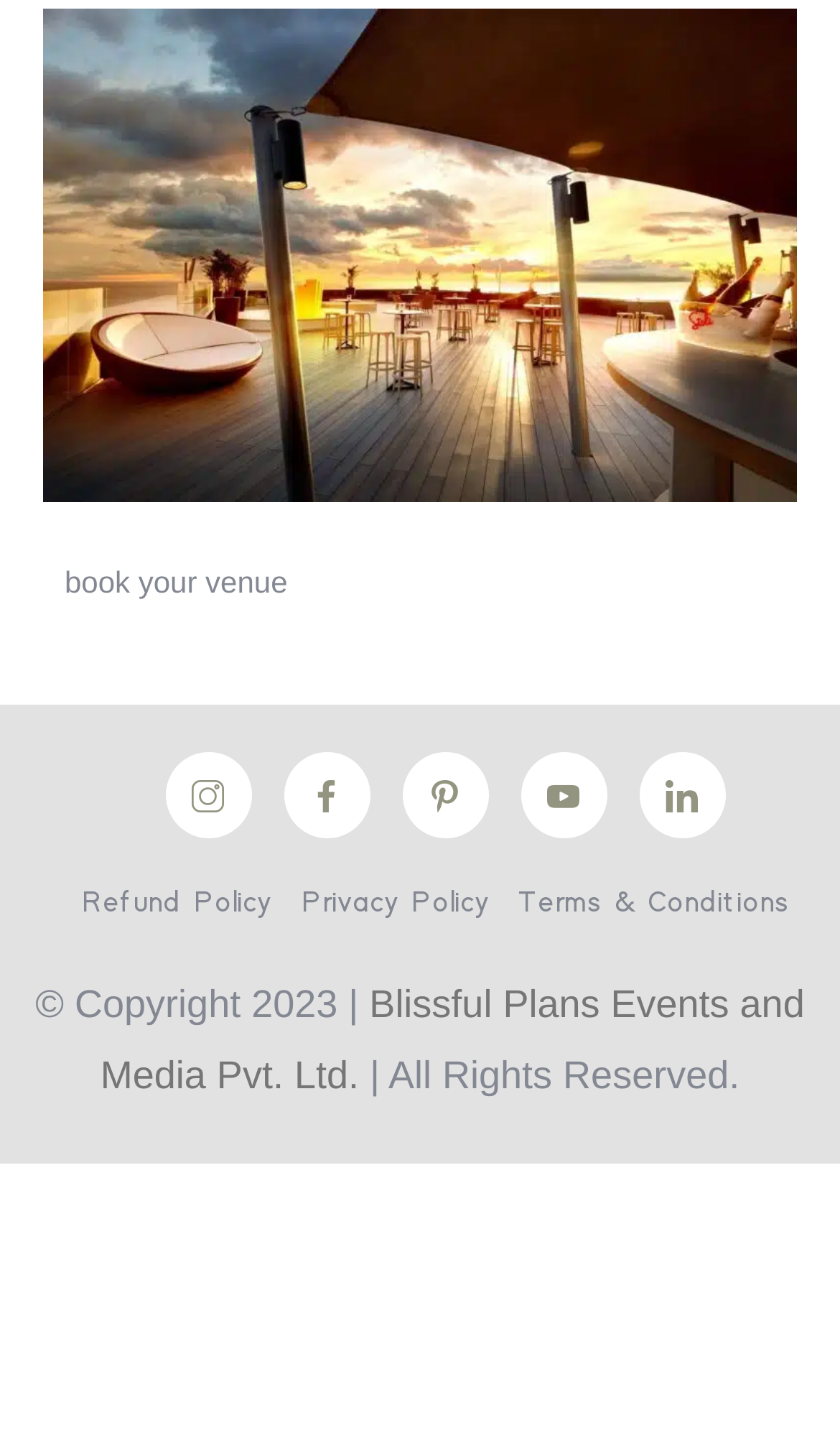What is the text above the social media icons?
Based on the visual, give a brief answer using one word or a short phrase.

book your venue